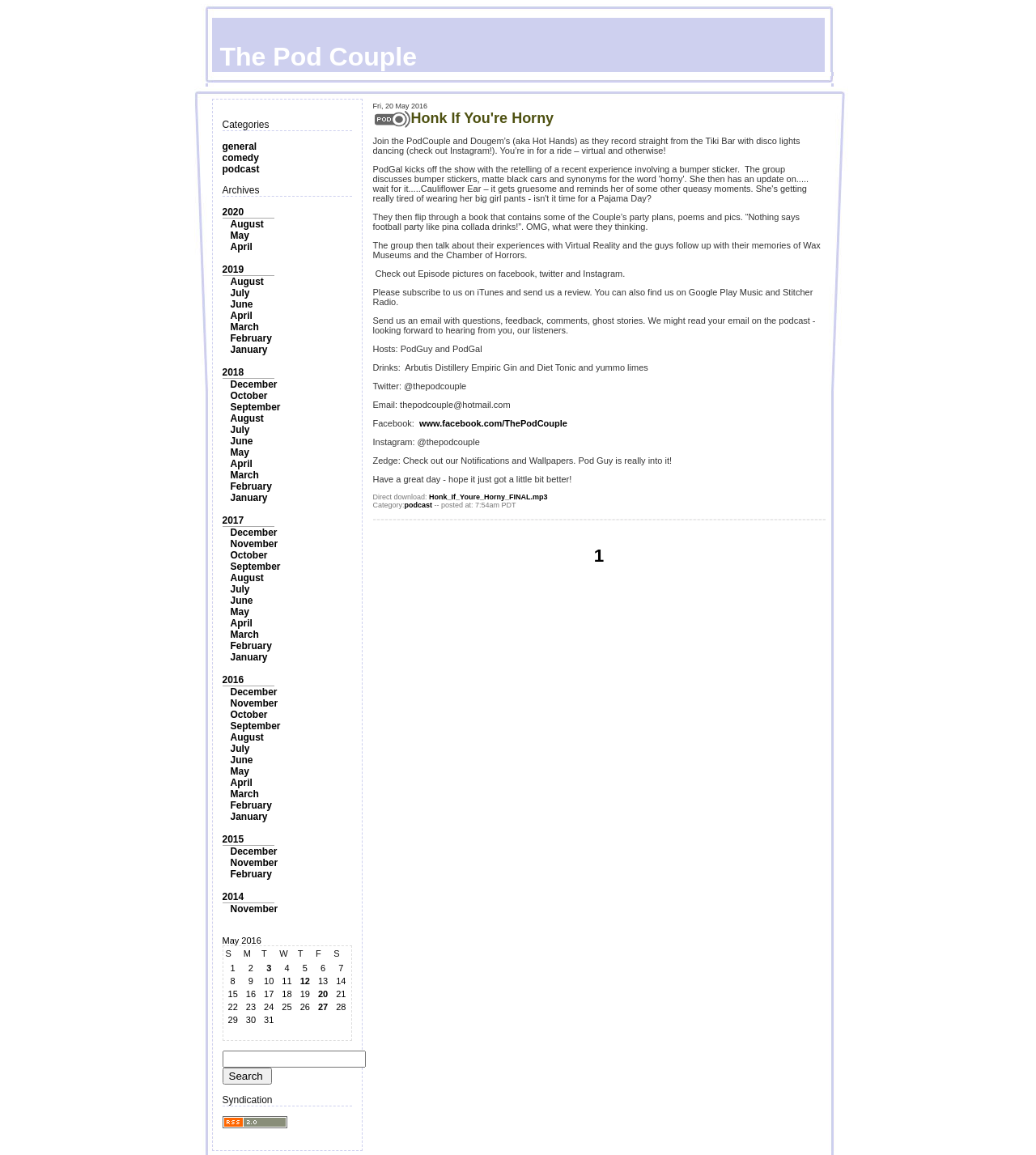Find the bounding box coordinates of the element I should click to carry out the following instruction: "click on the link 'manhercz'".

None